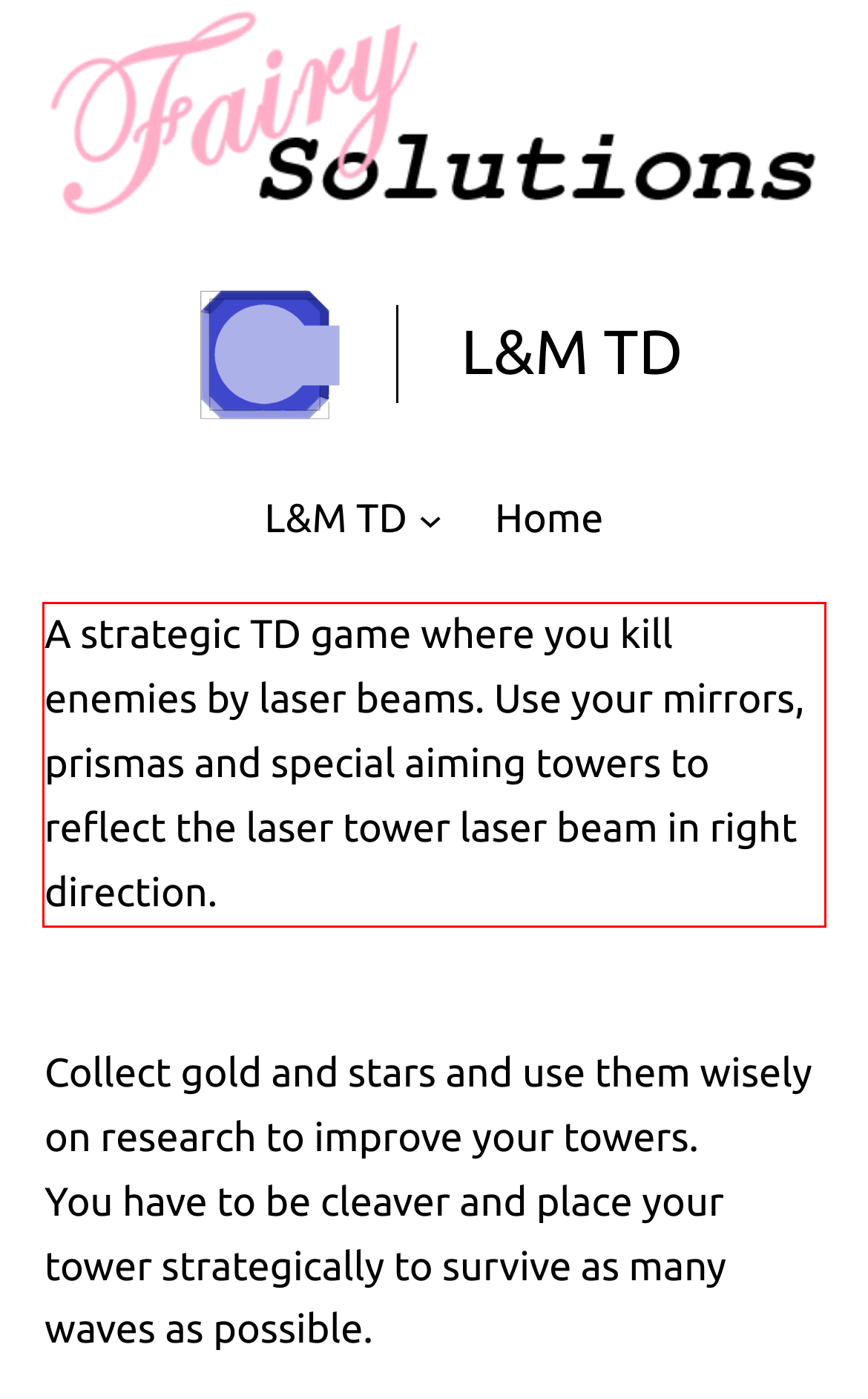Examine the webpage screenshot and use OCR to recognize and output the text within the red bounding box.

A strategic TD game where you kill enemies by laser beams. Use your mirrors, prismas and special aiming towers to reflect the laser tower laser beam in right direction.